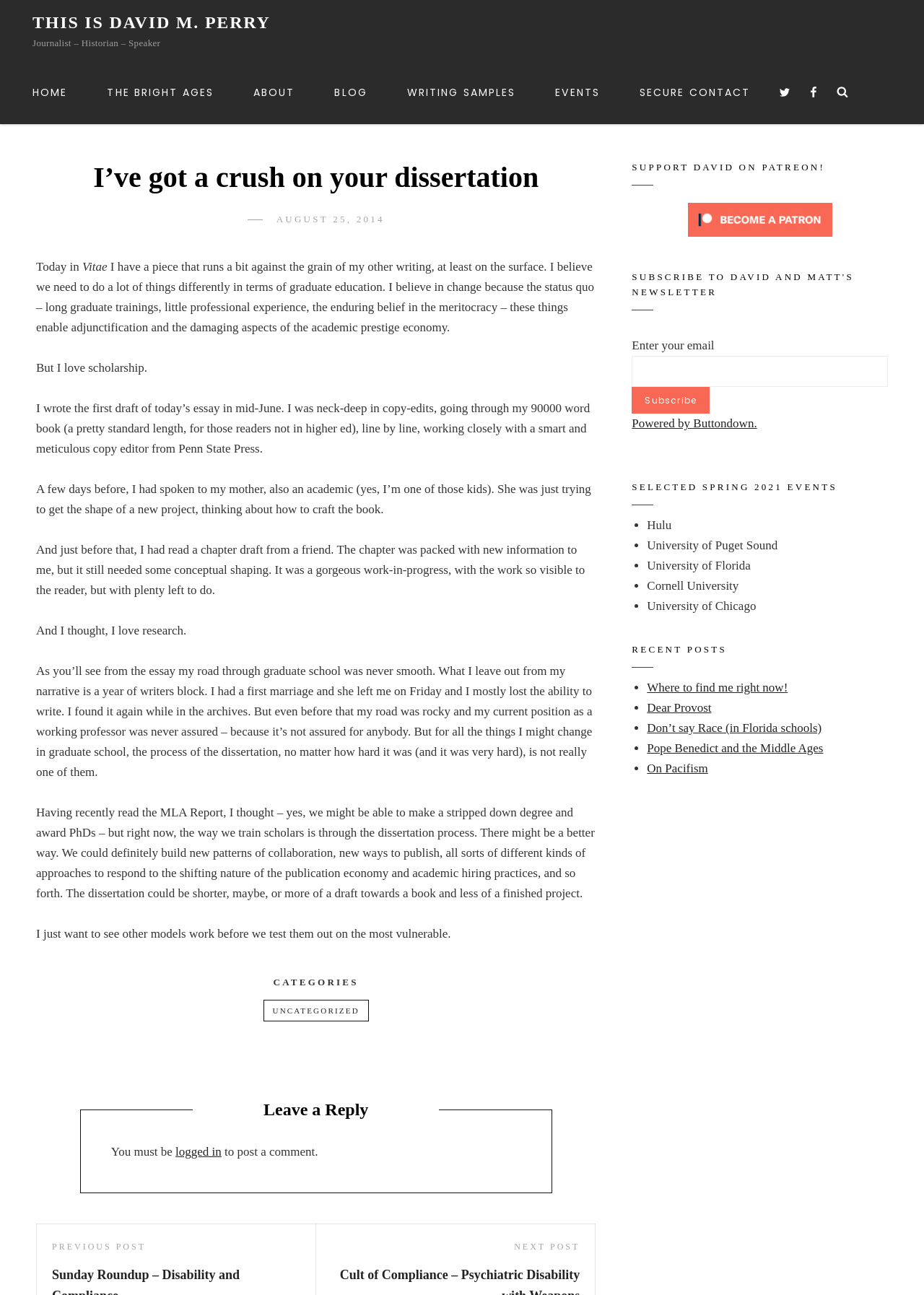Write an elaborate caption that captures the essence of the webpage.

This webpage is a personal blog belonging to David M. Perry, a journalist, historian, and speaker. At the top, there is a navigation menu with links to different sections of the website, including "Home", "The Bright Ages", "About", "Blog", "Writing Samples", "Events", and "Secure Contact". Next to the navigation menu, there are social media links to Twitter and Facebook.

Below the navigation menu, there is a search button. The main content of the webpage is an article titled "I've got a crush on your dissertation", which is a personal reflection on the author's experience with graduate education. The article is divided into several paragraphs, with headings and subheadings.

On the right side of the webpage, there is a complementary section with several headings, including "SUPPORT DAVID ON PATREON!", "SUBSCRIBE TO DAVID AND MATT'S NEWSLETTER", "SELECTED SPRING 2021 EVENTS", and "RECENT POSTS". Each of these sections contains links, text boxes, or lists of events and posts.

At the bottom of the webpage, there is a footer section with a link to "UNCATEGORIZED" and a "Leave a Reply" section, where users can enter their comments.